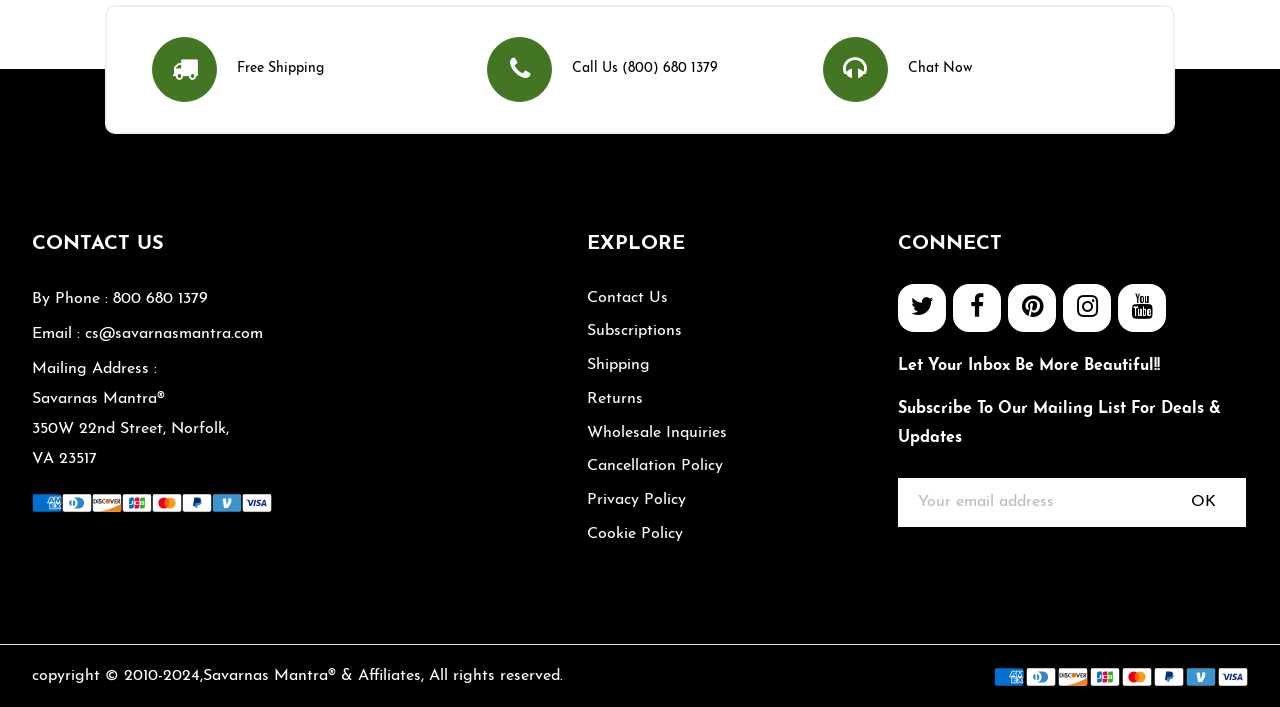What is the mailing address of Savarnas Mantra? Based on the screenshot, please respond with a single word or phrase.

350W 22nd Street, Norfolk, VA 23517